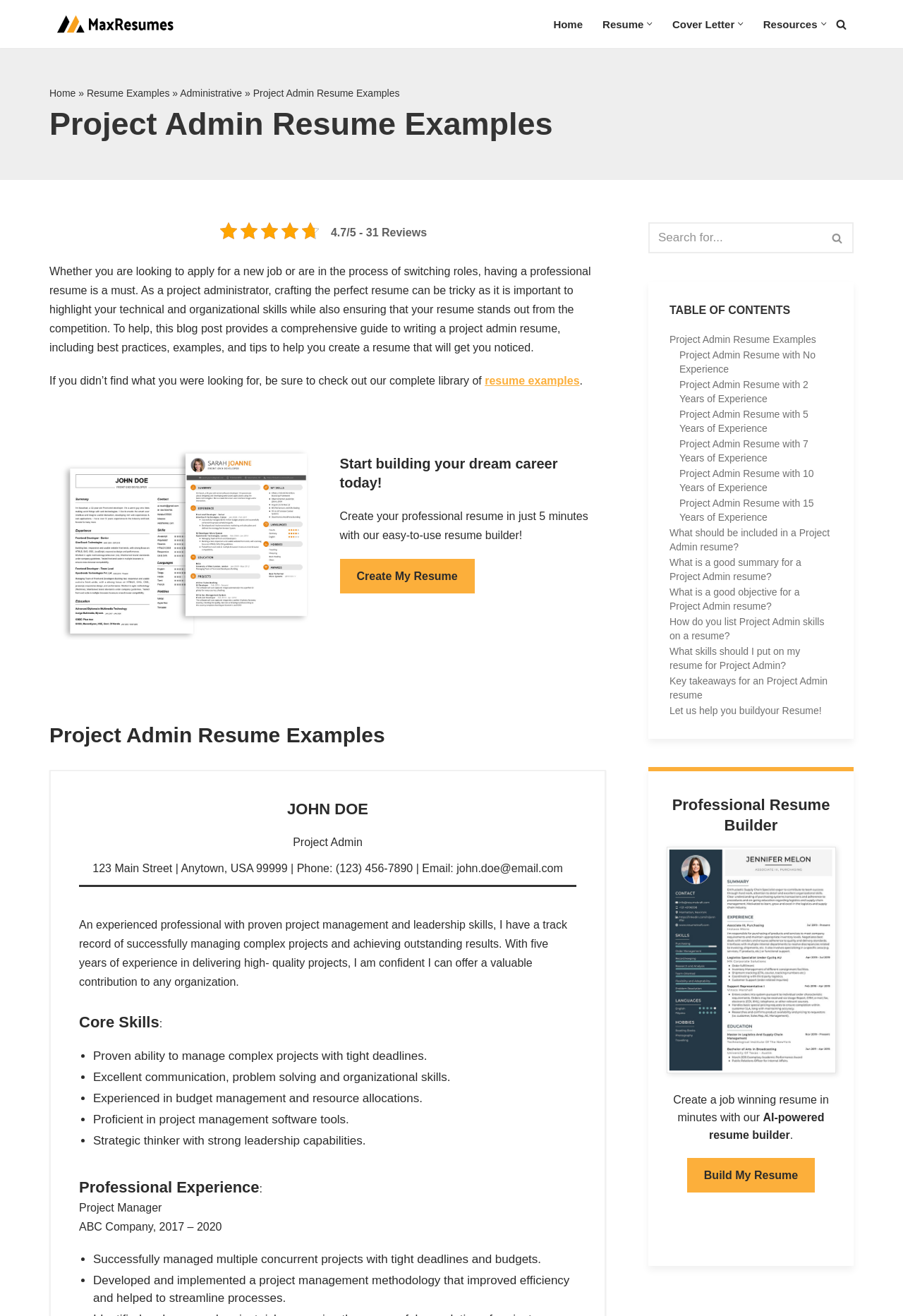Observe the image and answer the following question in detail: What is the profession of the person in the resume example?

The profession of the person in the resume example can be determined by looking at the resume template provided on the webpage, which has a heading 'Project Admin Resume Examples' and a sample resume with a professional summary, skills, and experience related to project administration.